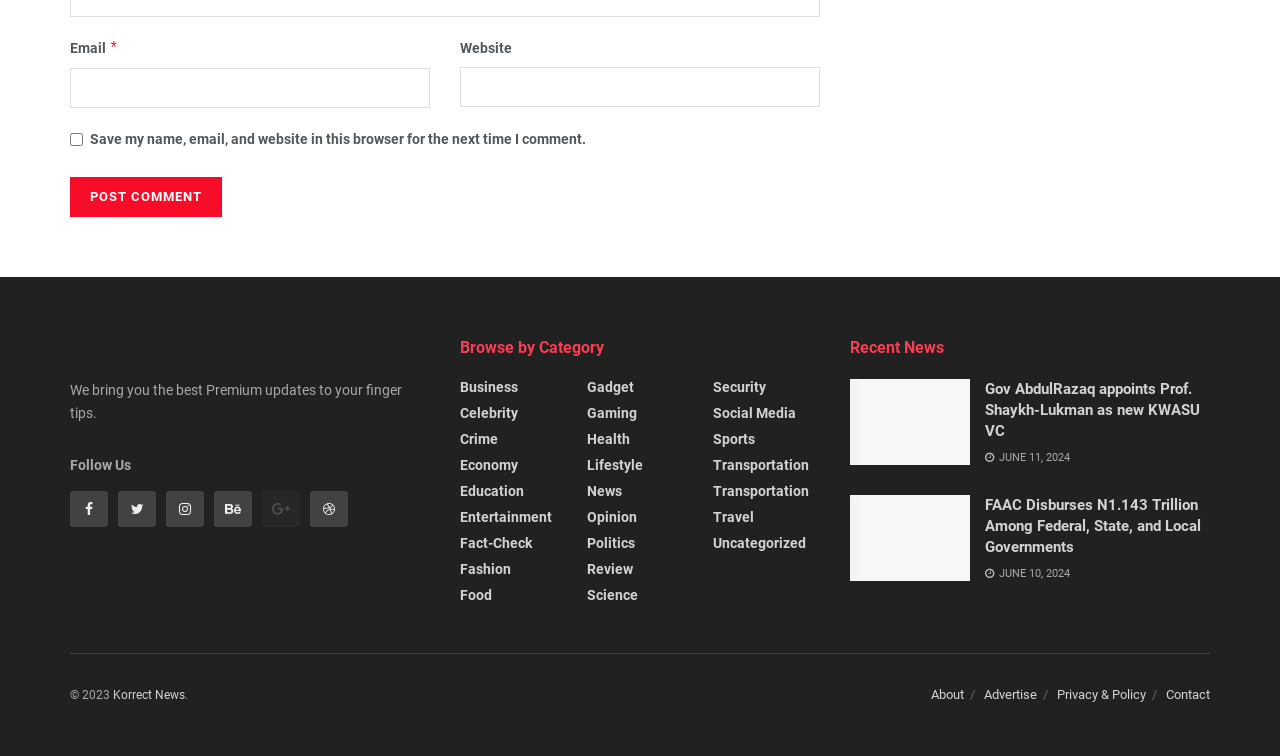What is the copyright year?
Please provide a single word or phrase based on the screenshot.

2023